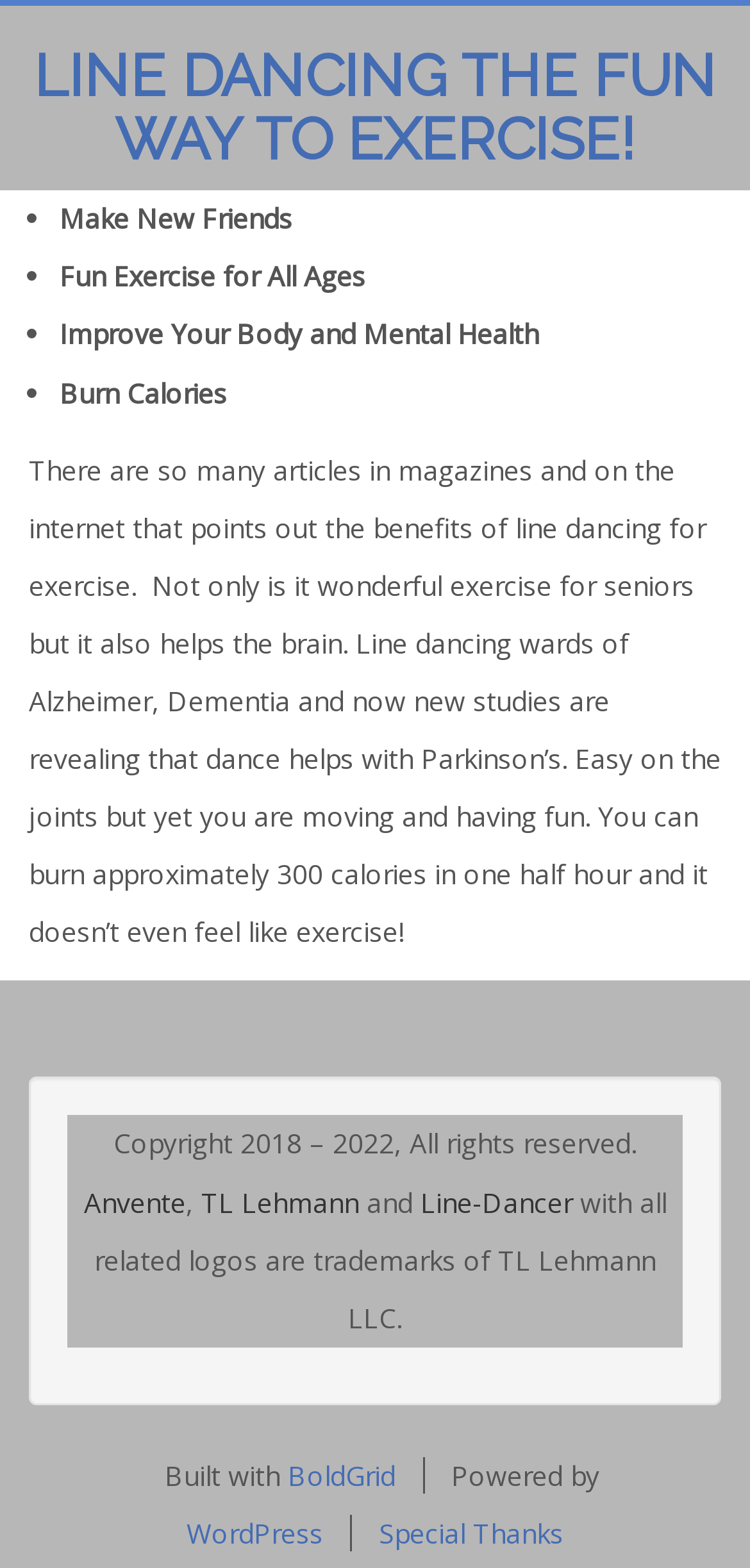From the image, can you give a detailed response to the question below:
What is the year range of the copyright mentioned on the webpage?

The webpage has a copyright notice that states 'Copyright 2018 – 2022, All rights reserved.', indicating that the copyright is valid from 2018 to 2022.